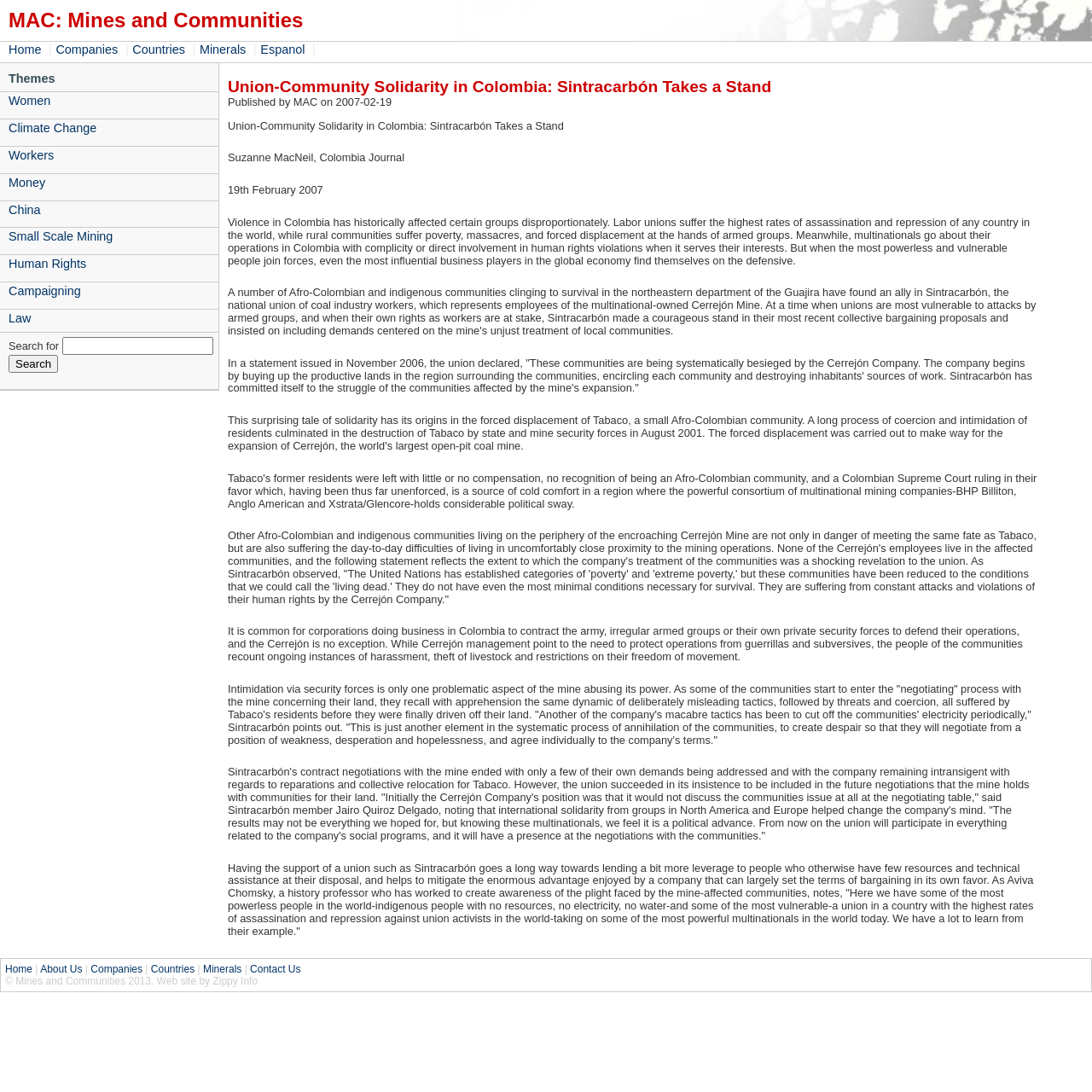What is the name of the region where the mining operations are taking place?
Answer the question with as much detail as you can, using the image as a reference.

The article mentions that the mining operations are taking place in Colombia, specifically in the region surrounding the Cerrejón Mine.